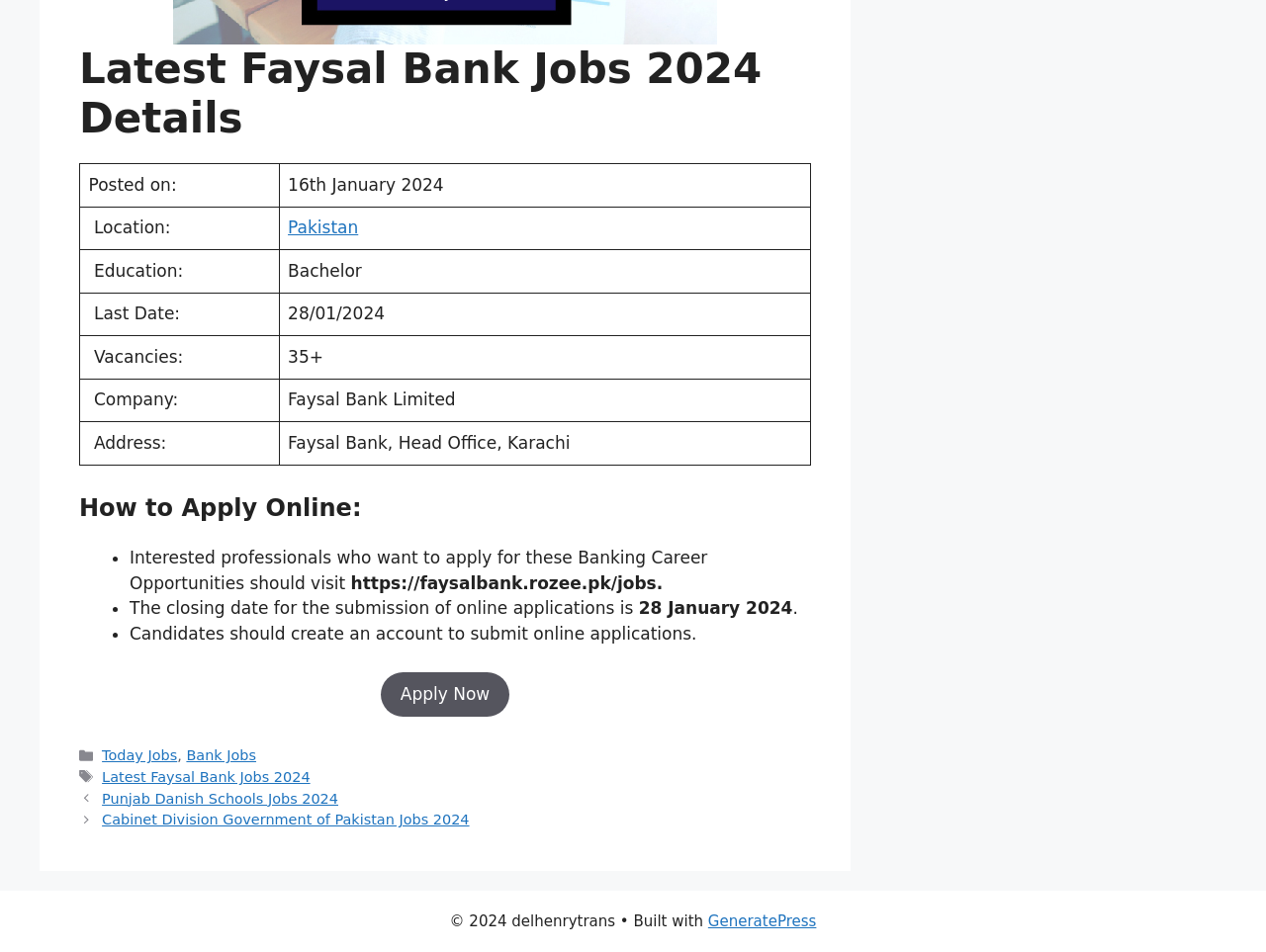Provide a brief response to the question below using one word or phrase:
What is the company offering jobs?

Faysal Bank Limited